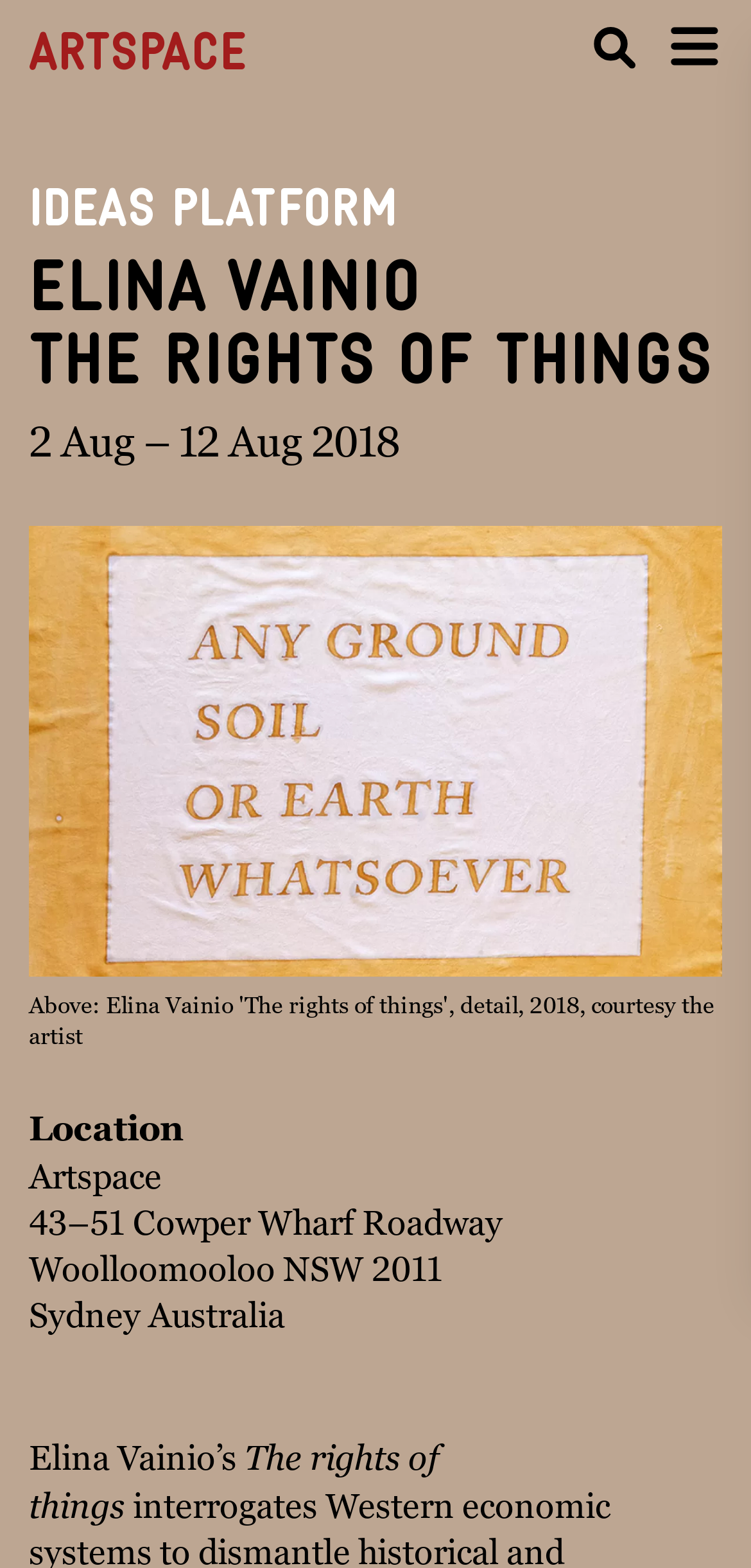Predict the bounding box coordinates of the UI element that matches this description: "aria-label="Menu"". The coordinates should be in the format [left, top, right, bottom] with each value between 0 and 1.

[0.89, 0.016, 0.962, 0.043]